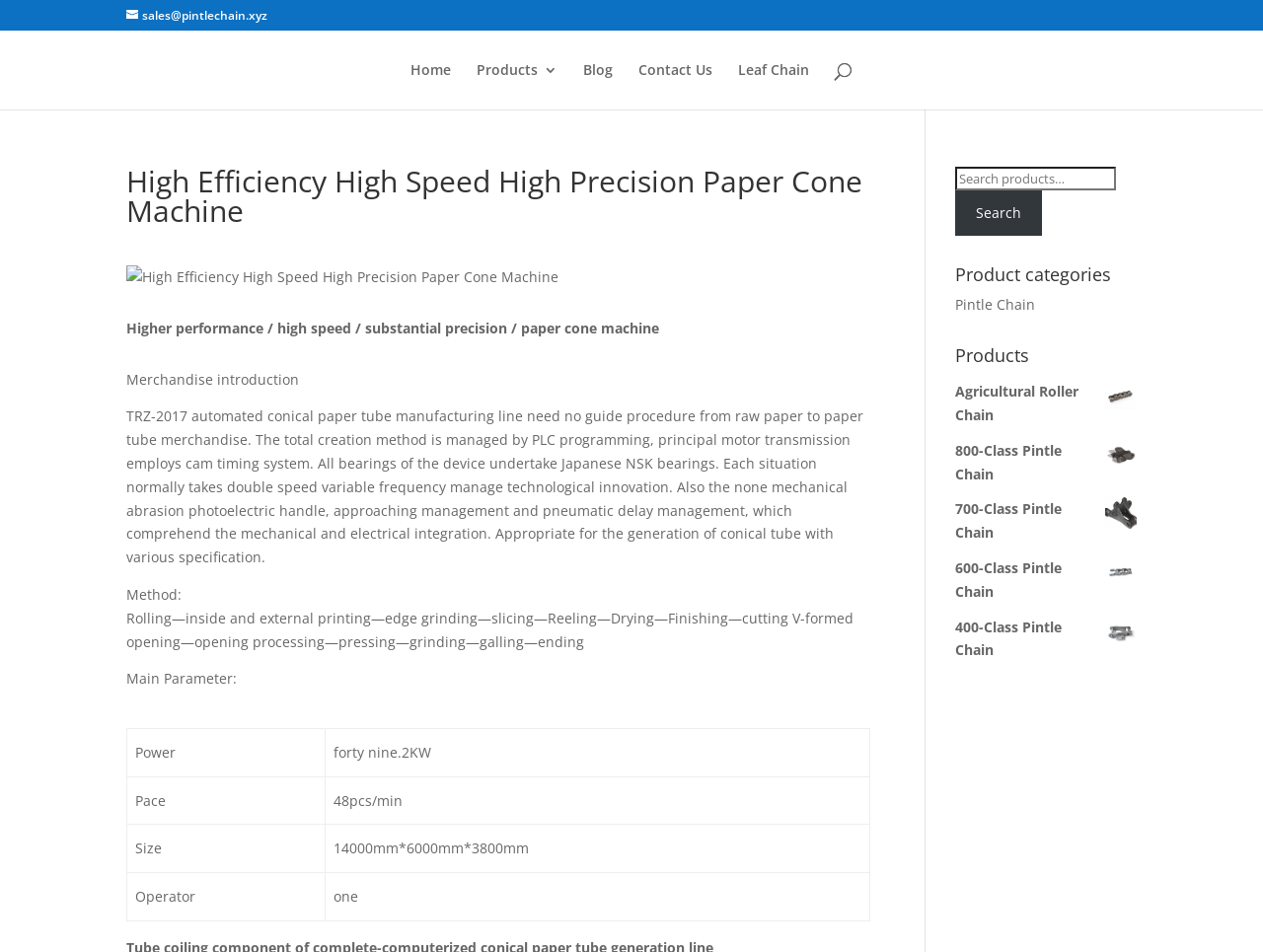Given the content of the image, can you provide a detailed answer to the question?
What is the power of the machine?

The power of the machine is mentioned in the table under the 'Main Parameter' section, in the row with the 'Power' column.